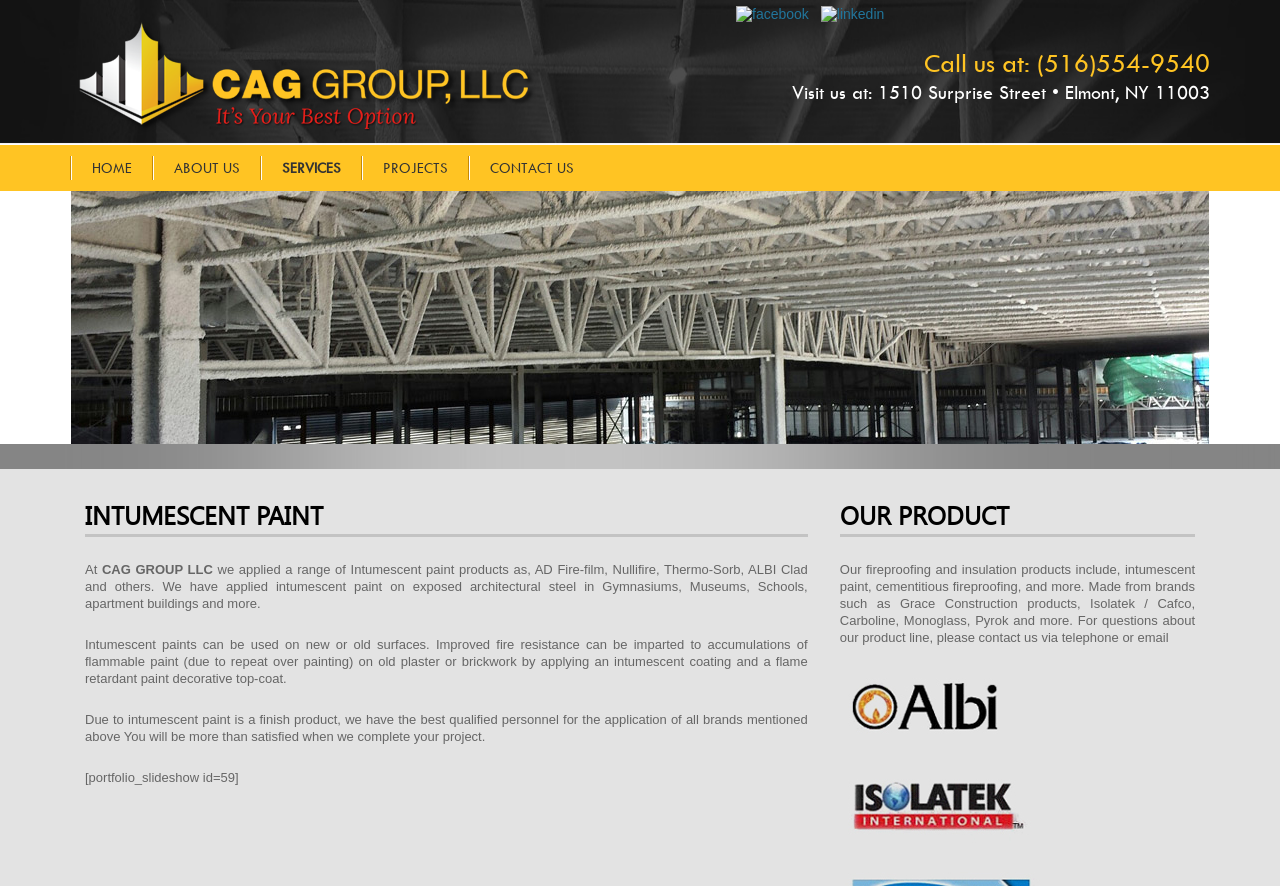Determine the bounding box coordinates of the region that needs to be clicked to achieve the task: "Visit the HOME page".

[0.055, 0.176, 0.116, 0.203]